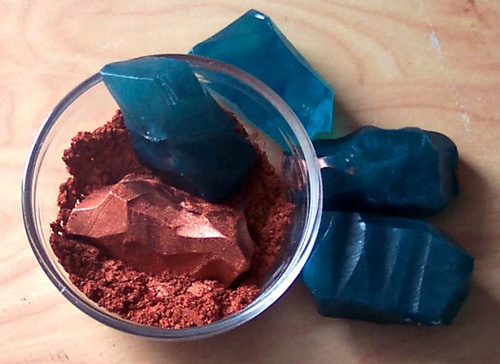Provide a thorough description of the image, including all visible elements.

The image showcases a collection of handcrafted soap rocks, creatively arranged in a clear bowl surrounded by a textured base of colored soap shavings. The rocks display a striking array of hues, primarily in shades of deep teal and a metallic copper, resembling natural gemstones. The use of various browns and bronzes for the surrounding base highlights the contrast and enhances the visual appeal, evoking the appearance of a lush, mineral-rich landscape. This vibrant presentation illustrates the artistic process of making gemstone soap, where the artist employs multiple molds and tools to achieve realistic textures and colors, capturing the essence of natural stones.